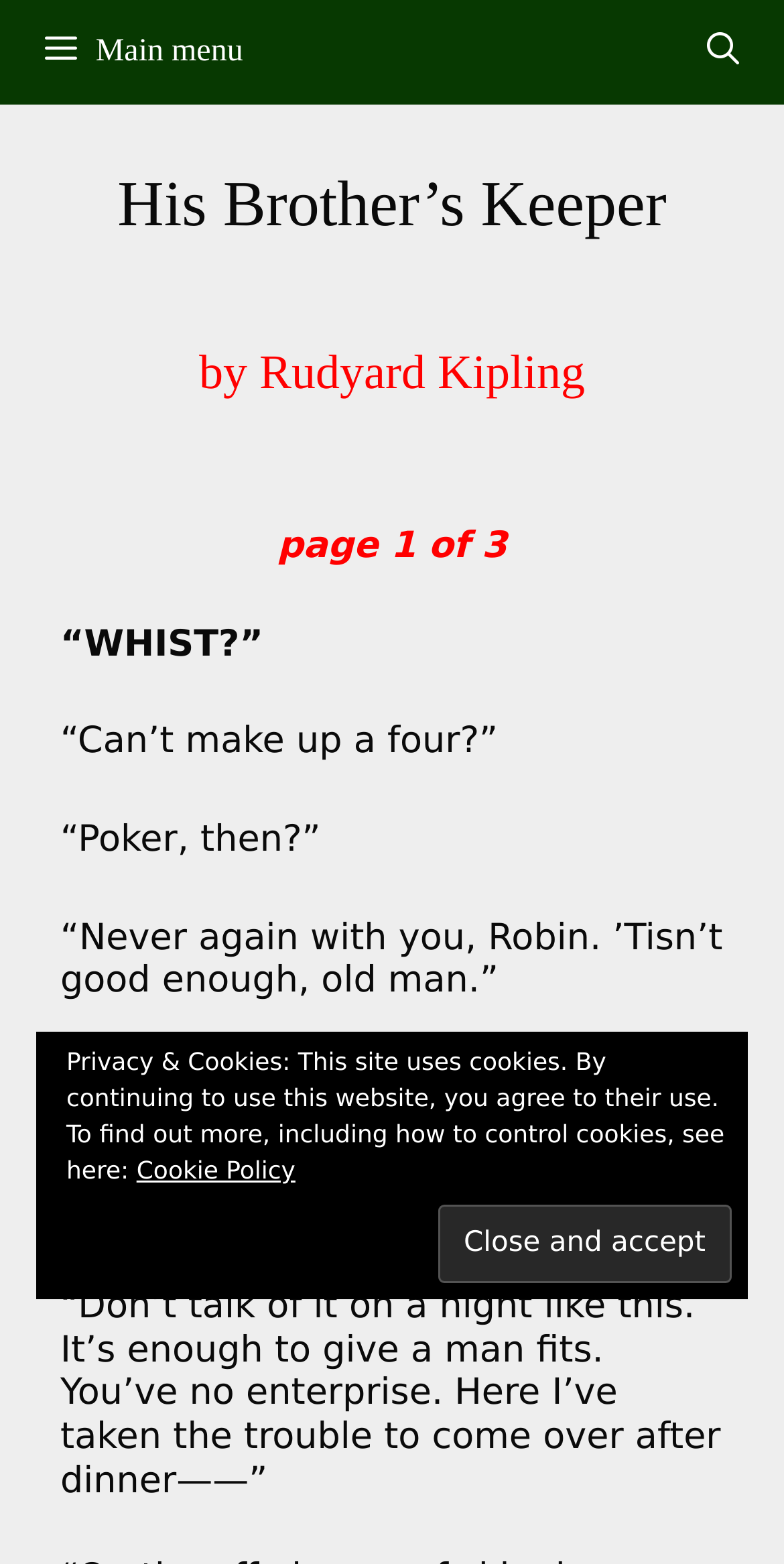Please find the bounding box for the UI element described by: "aria-label="Open Search Bar"".

[0.855, 0.0, 0.99, 0.067]